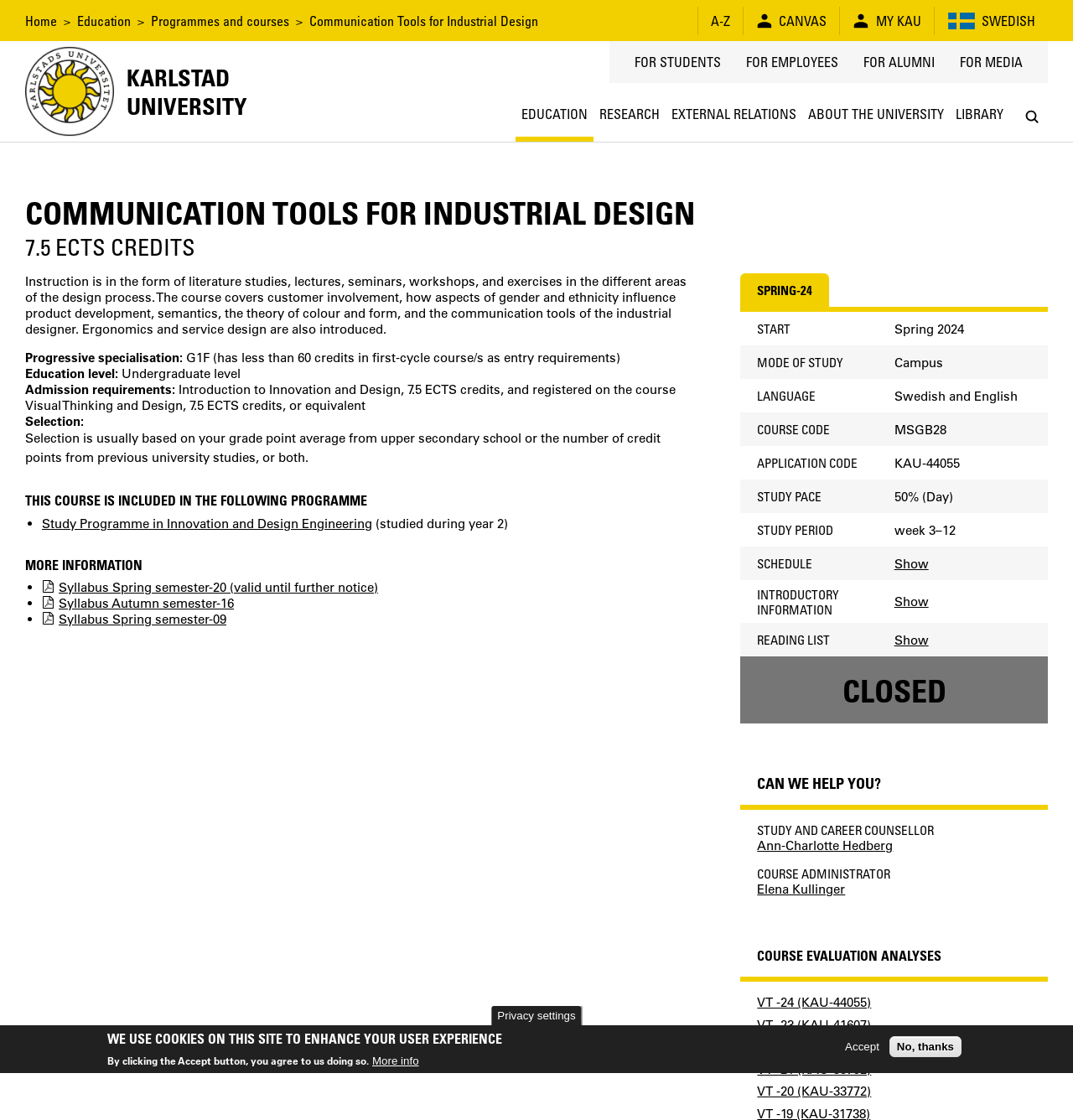What is the name of the university?
Carefully analyze the image and provide a detailed answer to the question.

I found the answer by looking at the logo and the text 'KARLSTAD UNIVERSITY' on the top left corner of the webpage.